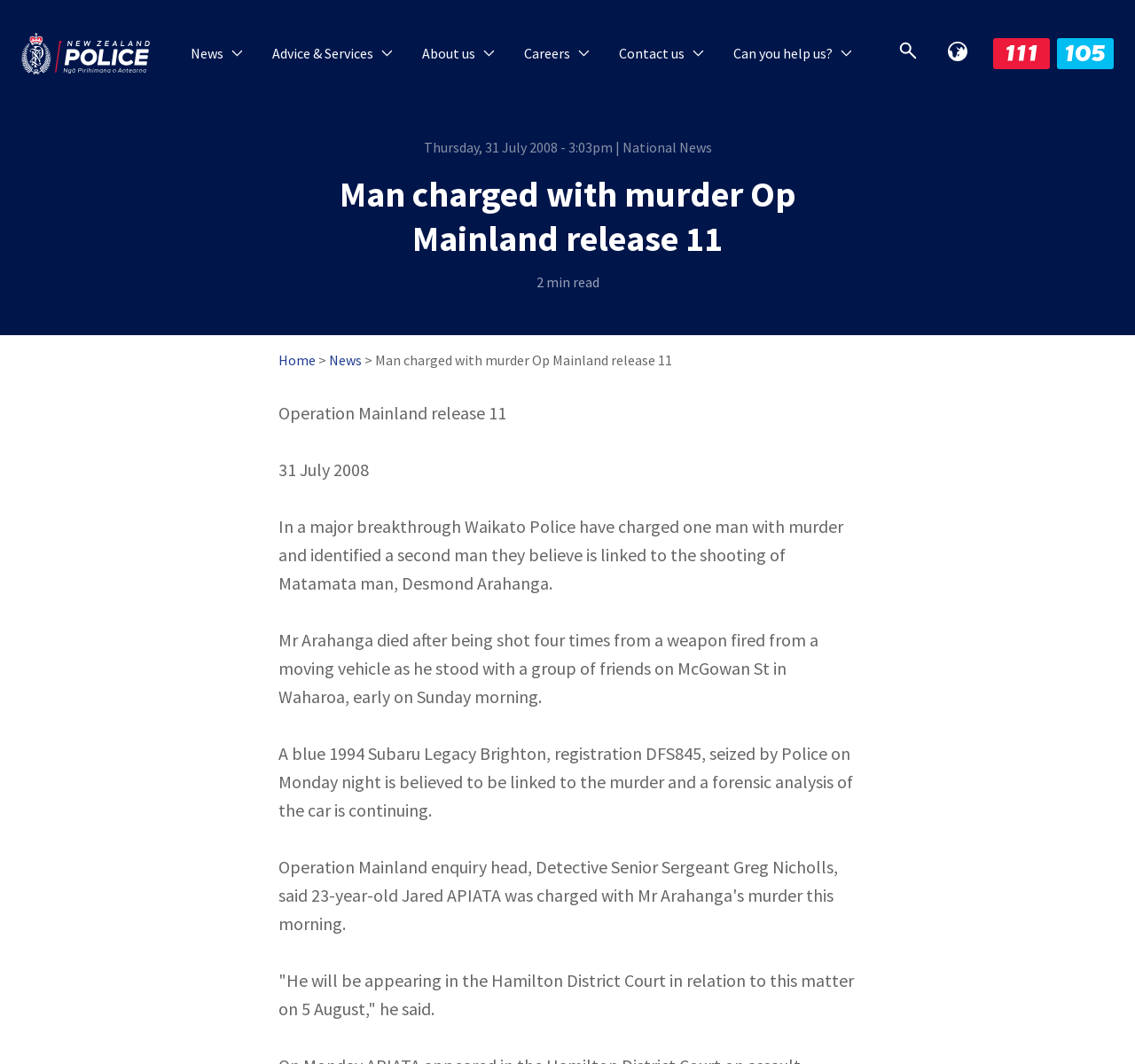Please specify the bounding box coordinates of the region to click in order to perform the following instruction: "Click on the 'About us' link".

[0.359, 0.027, 0.449, 0.073]